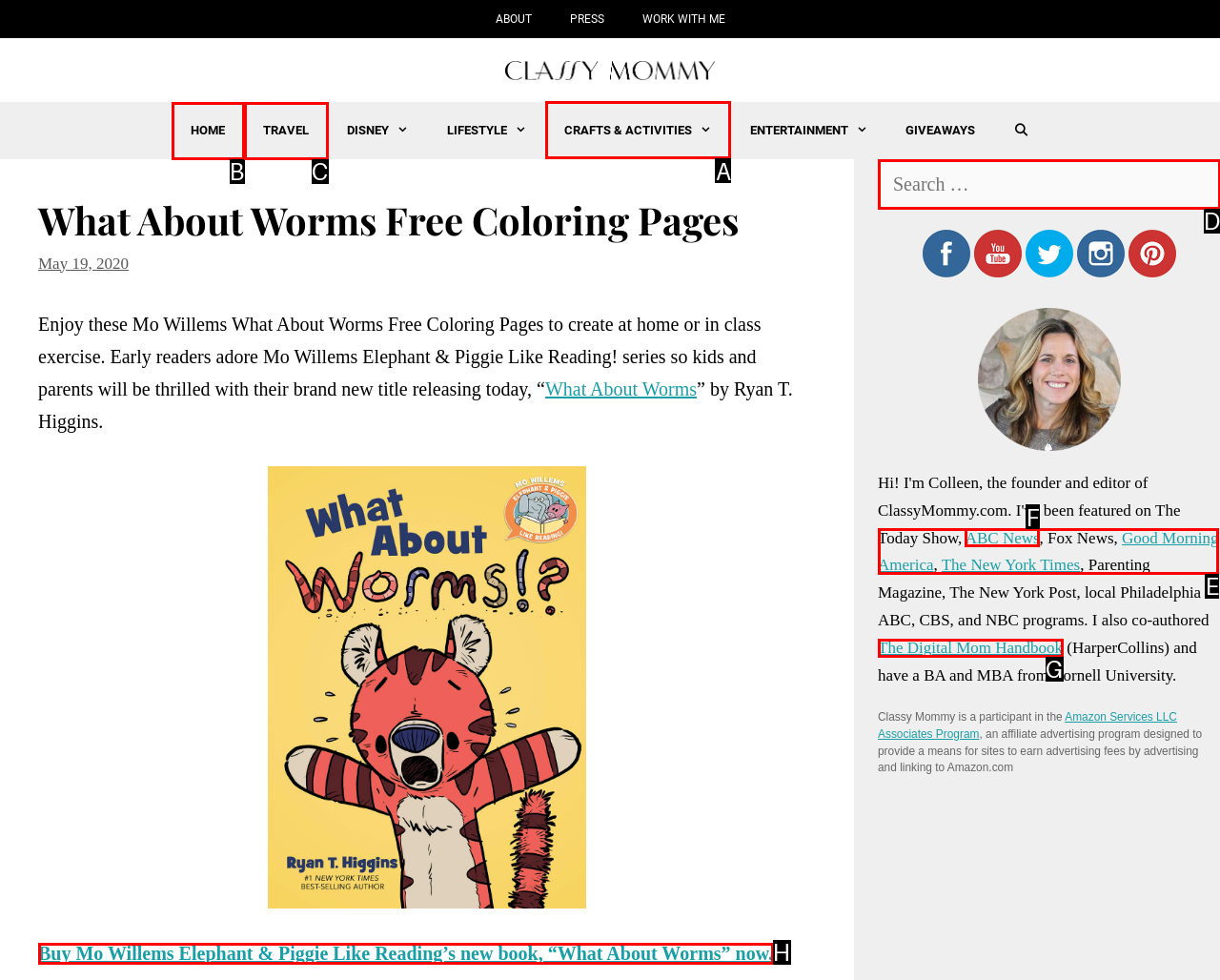Which option should I select to accomplish the task: visit ROCKCREST? Respond with the corresponding letter from the given choices.

None